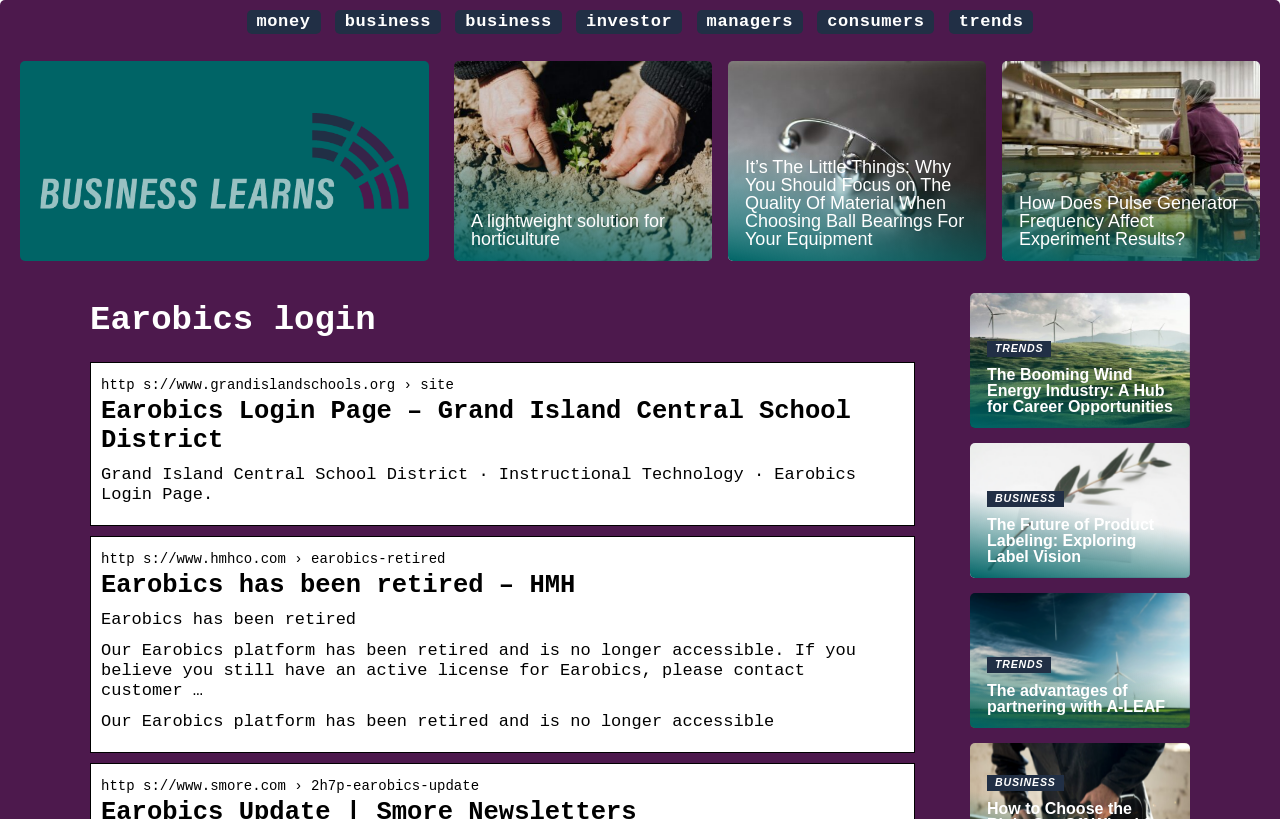Please locate the bounding box coordinates of the element that needs to be clicked to achieve the following instruction: "click on money". The coordinates should be four float numbers between 0 and 1, i.e., [left, top, right, bottom].

[0.2, 0.015, 0.243, 0.038]